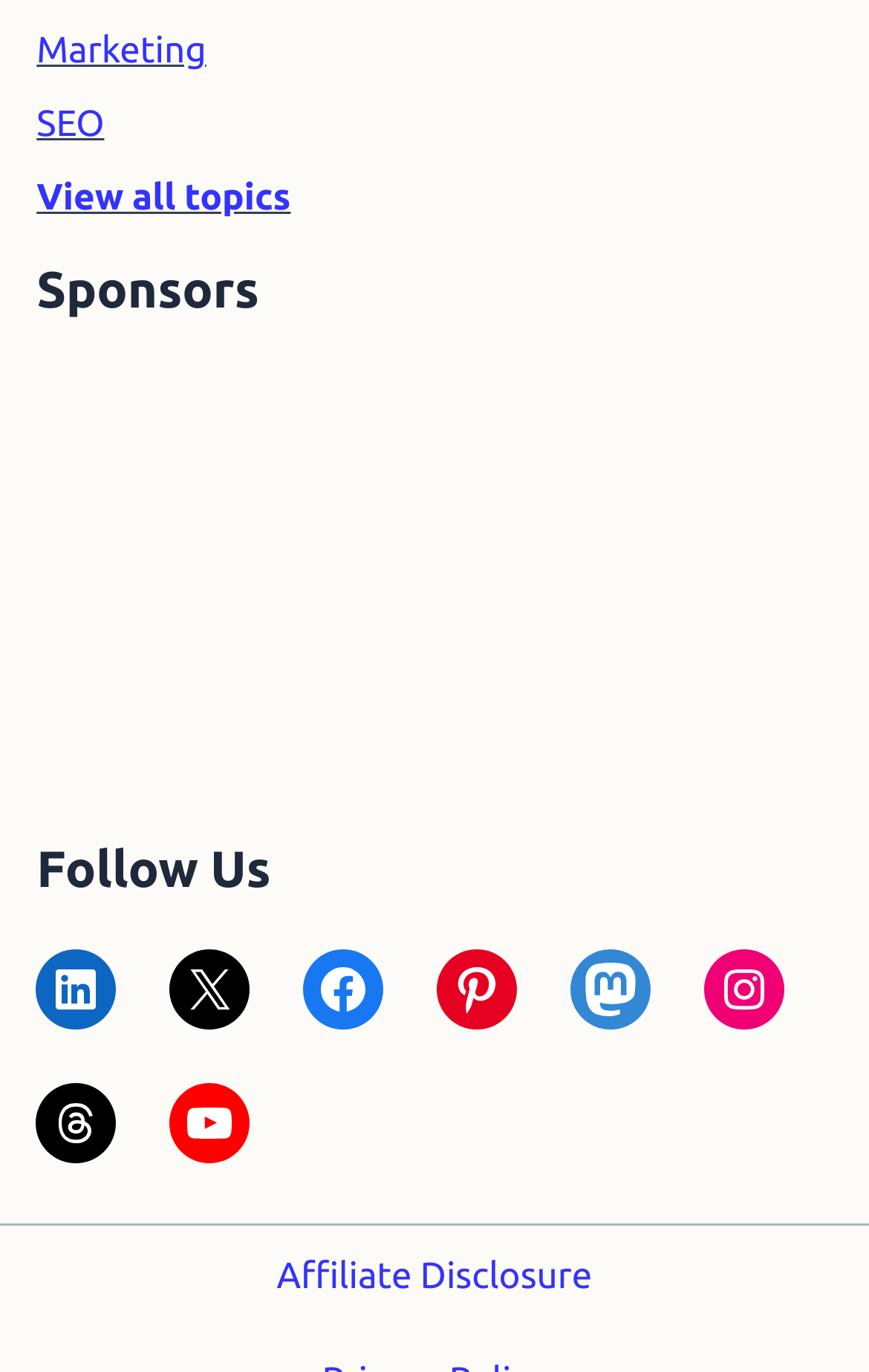How many social media profiles are listed?
Refer to the image and give a detailed response to the question.

I counted the number of social media profiles listed in the 'Follow Us' section, which is located in the 'Footer Widget 3' section. There are 7 social media profiles listed, including LinkedIn, Twitter, Facebook, Pinterest, Mastodon, Instagram, and YouTube.